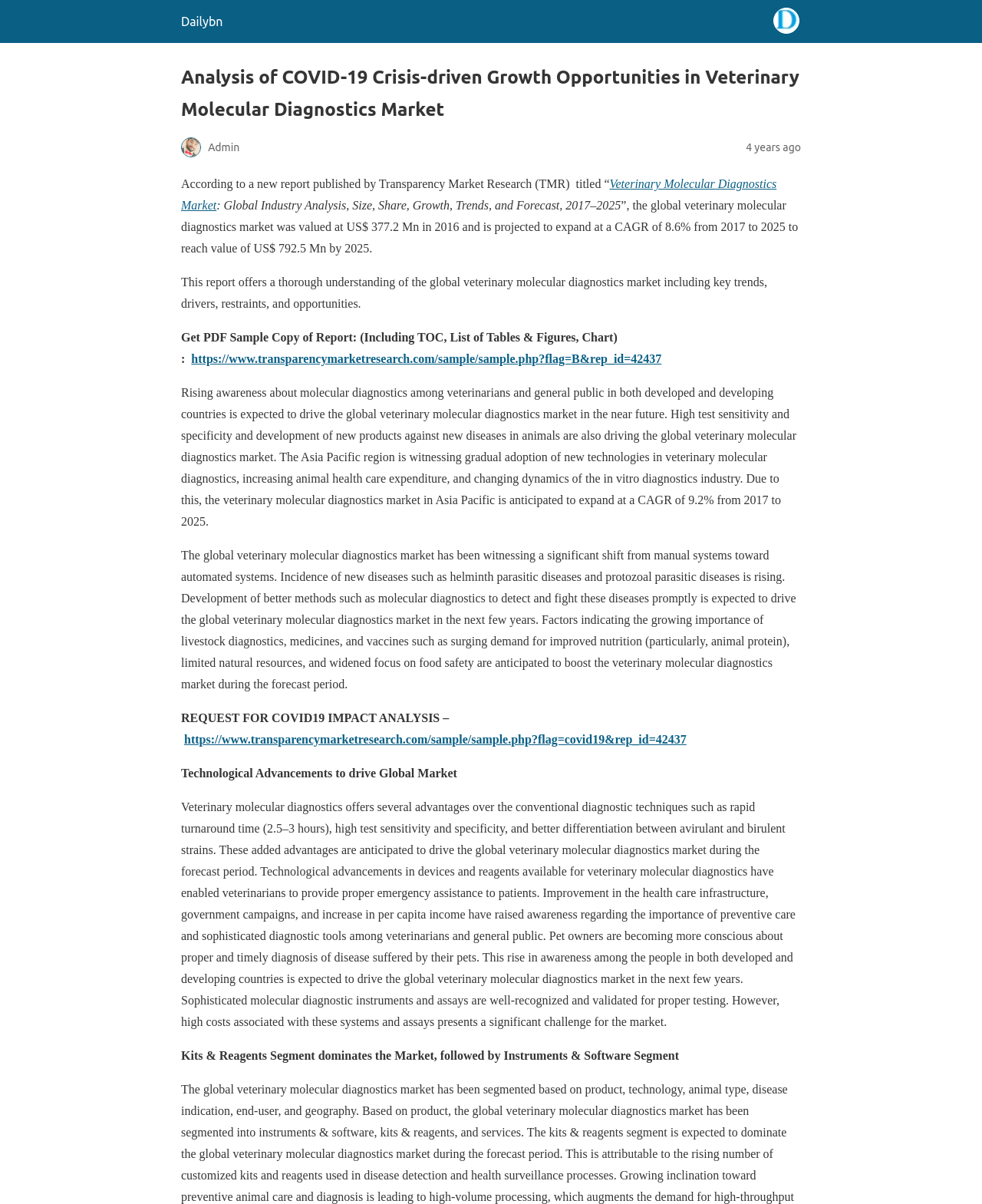What is the region where the veterinary molecular diagnostics market is anticipated to expand at a CAGR of 9.2%?
Look at the image and respond with a one-word or short-phrase answer.

Asia Pacific